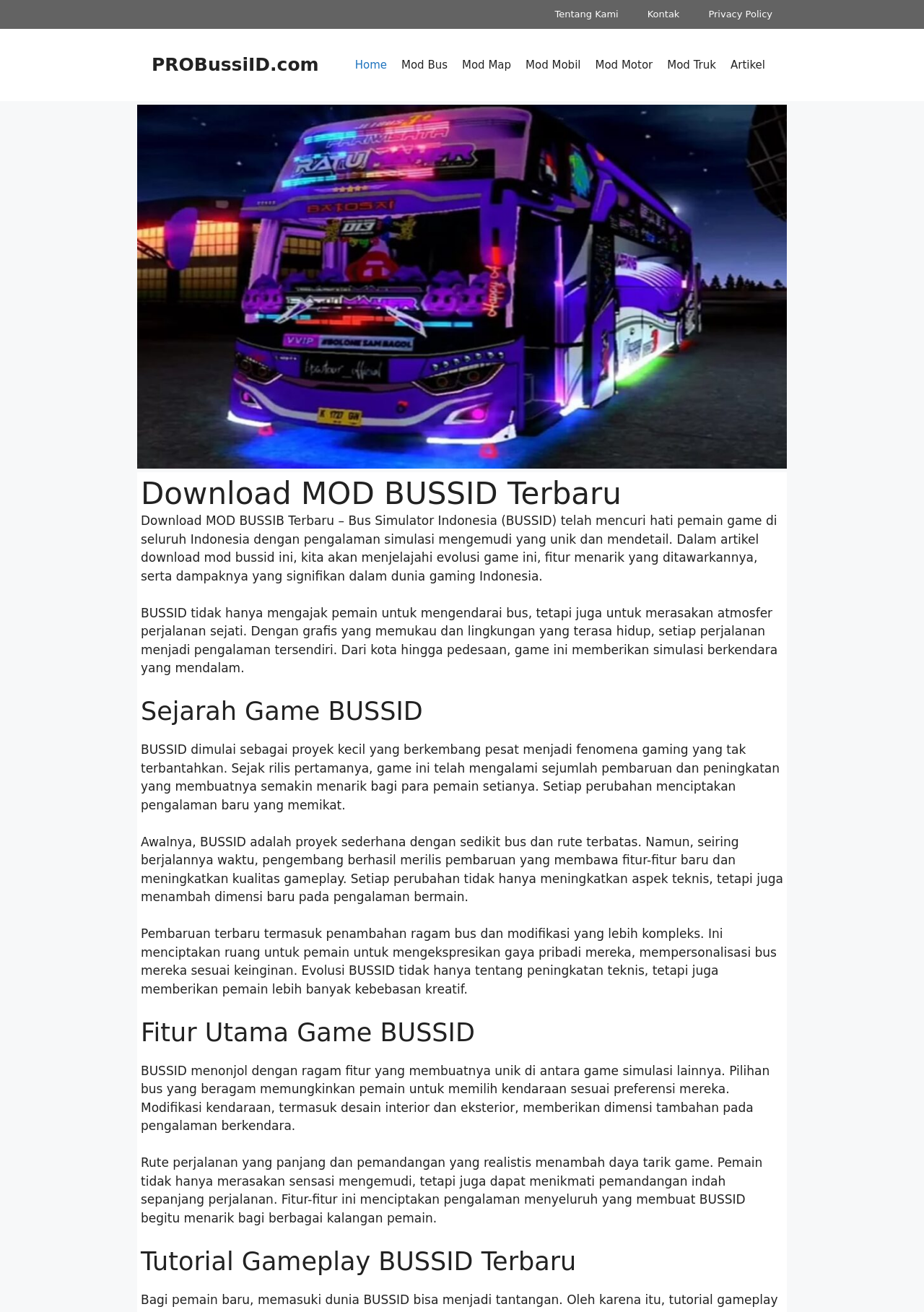What is the main topic of this webpage?
Answer with a single word or phrase by referring to the visual content.

Download MOD BUSSID Terbaru